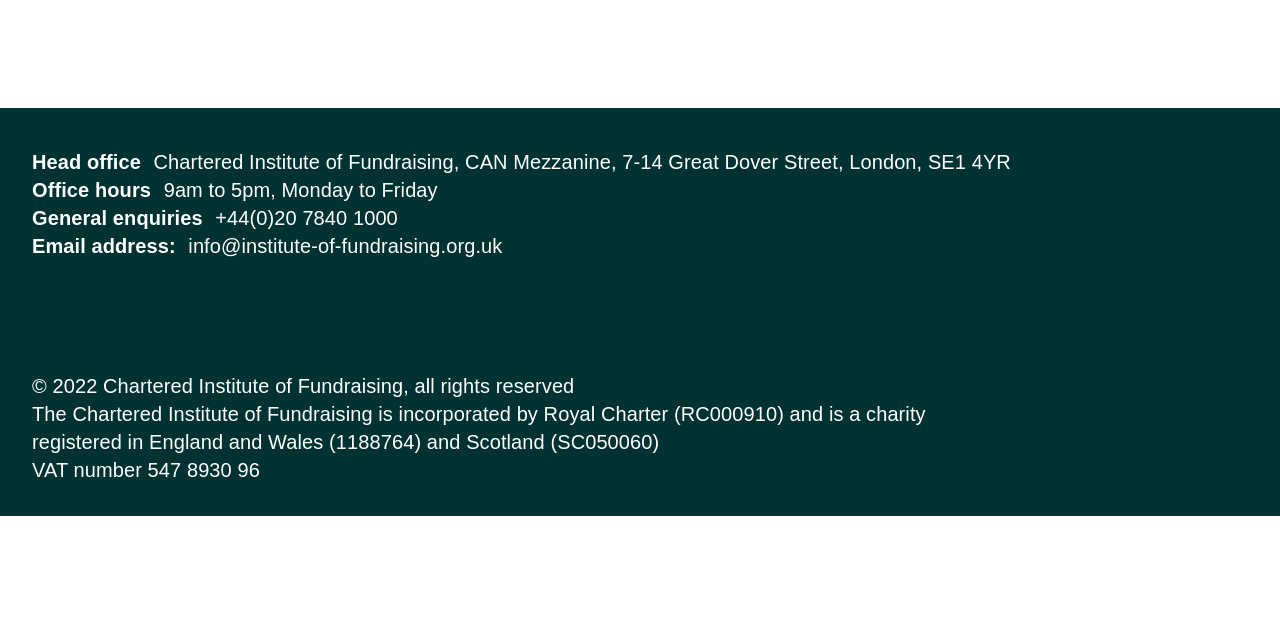Given the element description "info@institute-of-fundraising.org.uk", identify the bounding box of the corresponding UI element.

[0.147, 0.367, 0.393, 0.402]